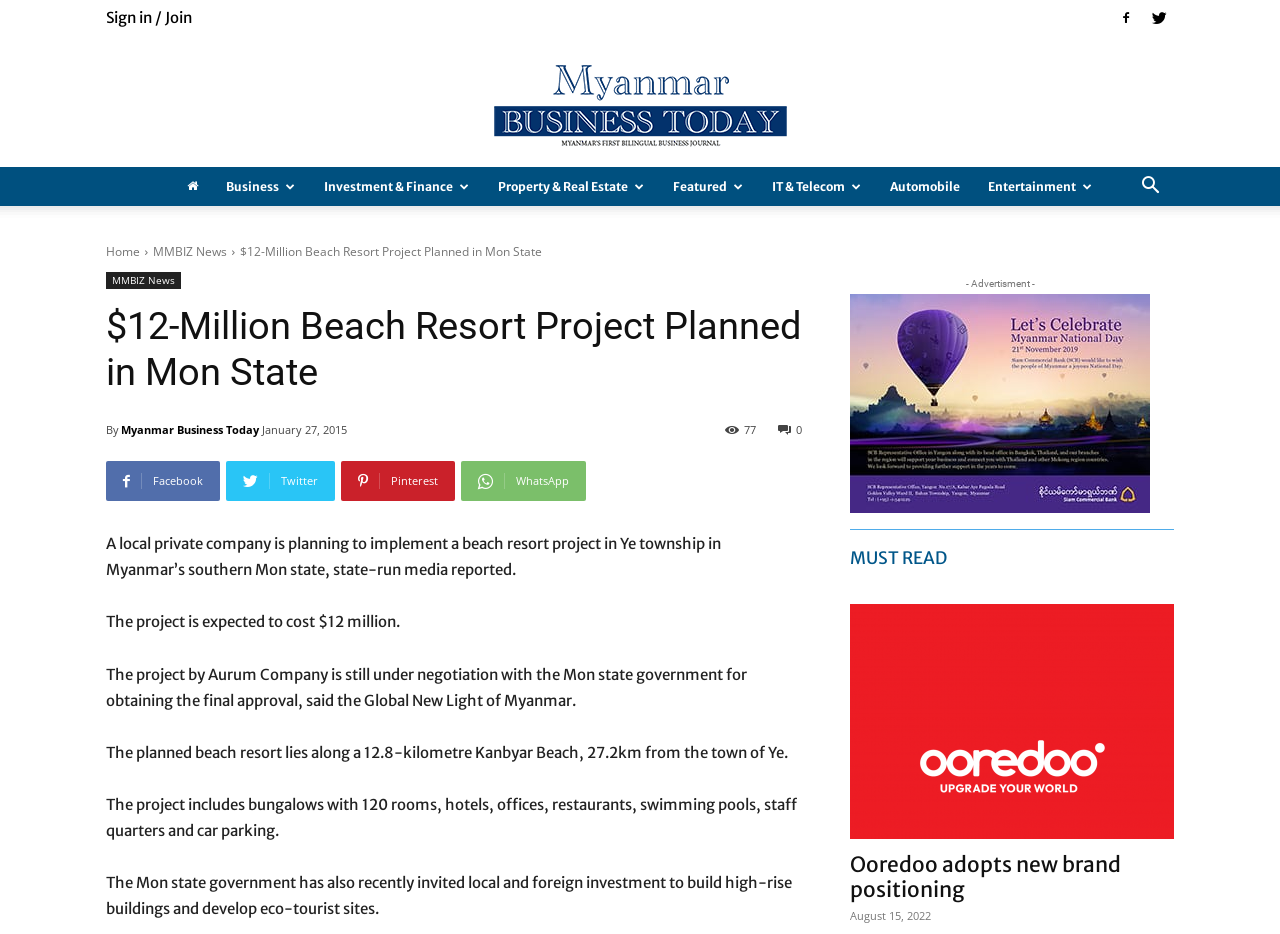Find and extract the text of the primary heading on the webpage.

$12-Million Beach Resort Project Planned in Mon State